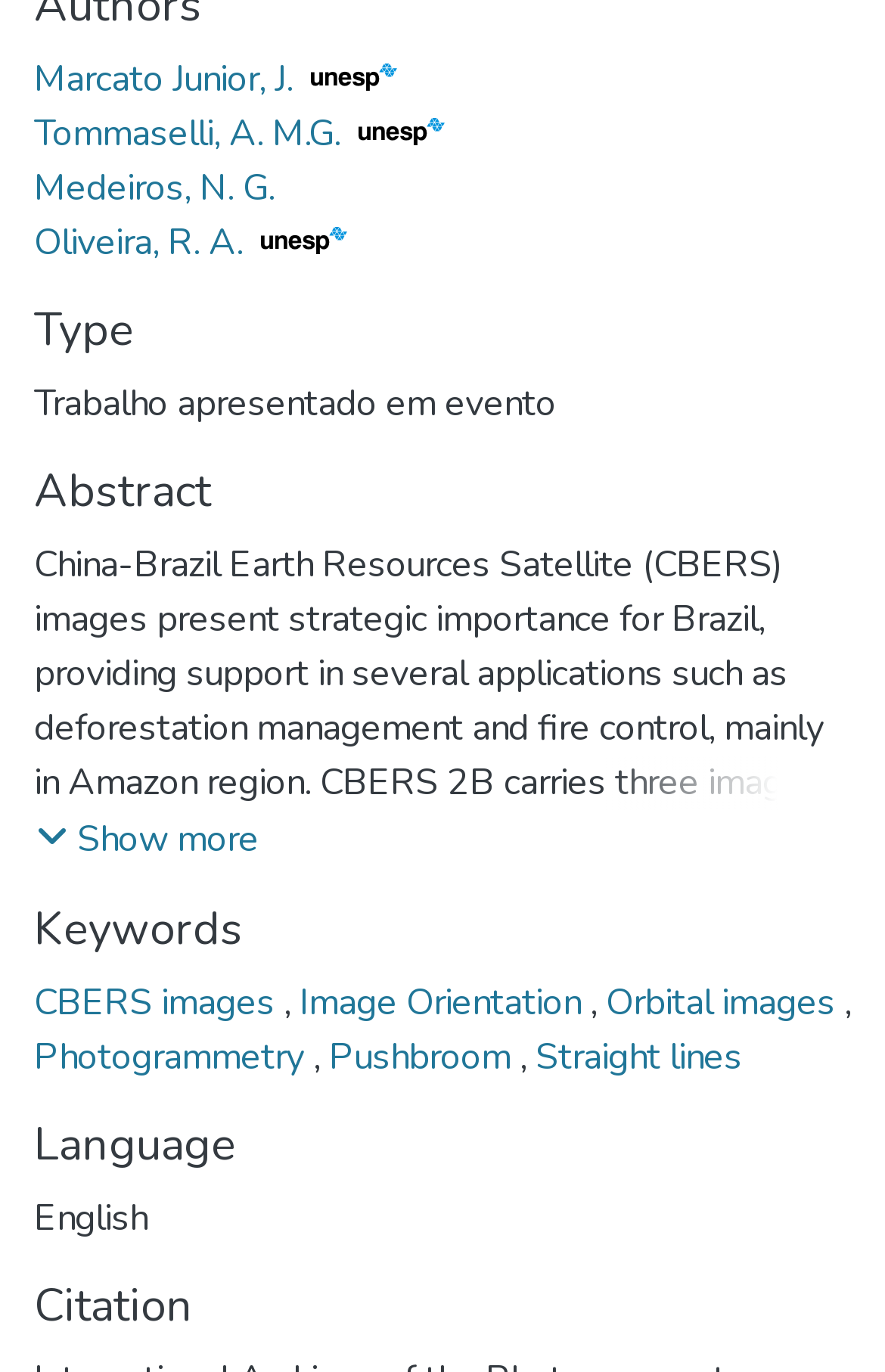Can you identify the bounding box coordinates of the clickable region needed to carry out this instruction: 'View related work on CBERS images'? The coordinates should be four float numbers within the range of 0 to 1, stated as [left, top, right, bottom].

[0.038, 0.713, 0.321, 0.749]